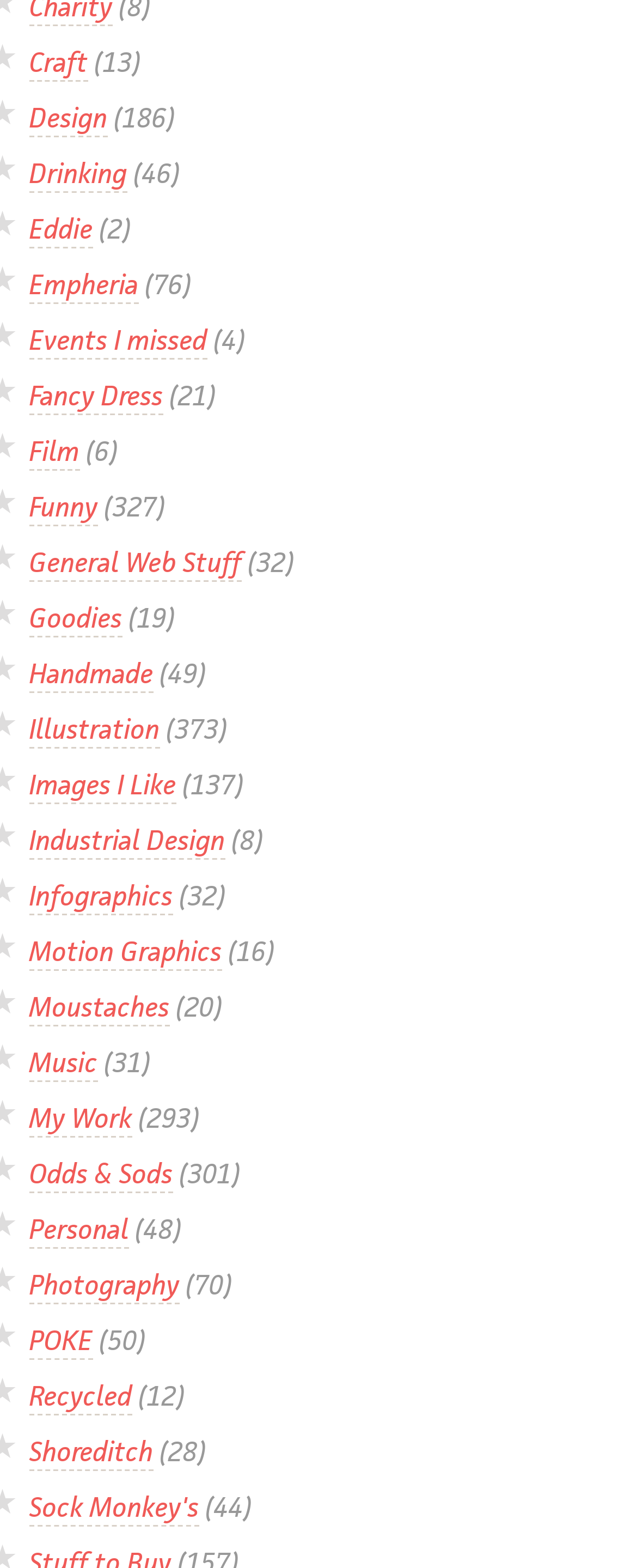Determine the bounding box coordinates of the clickable element to complete this instruction: "View recent comment from 'Norm Sawyer'". Provide the coordinates in the format of four float numbers between 0 and 1, [left, top, right, bottom].

None